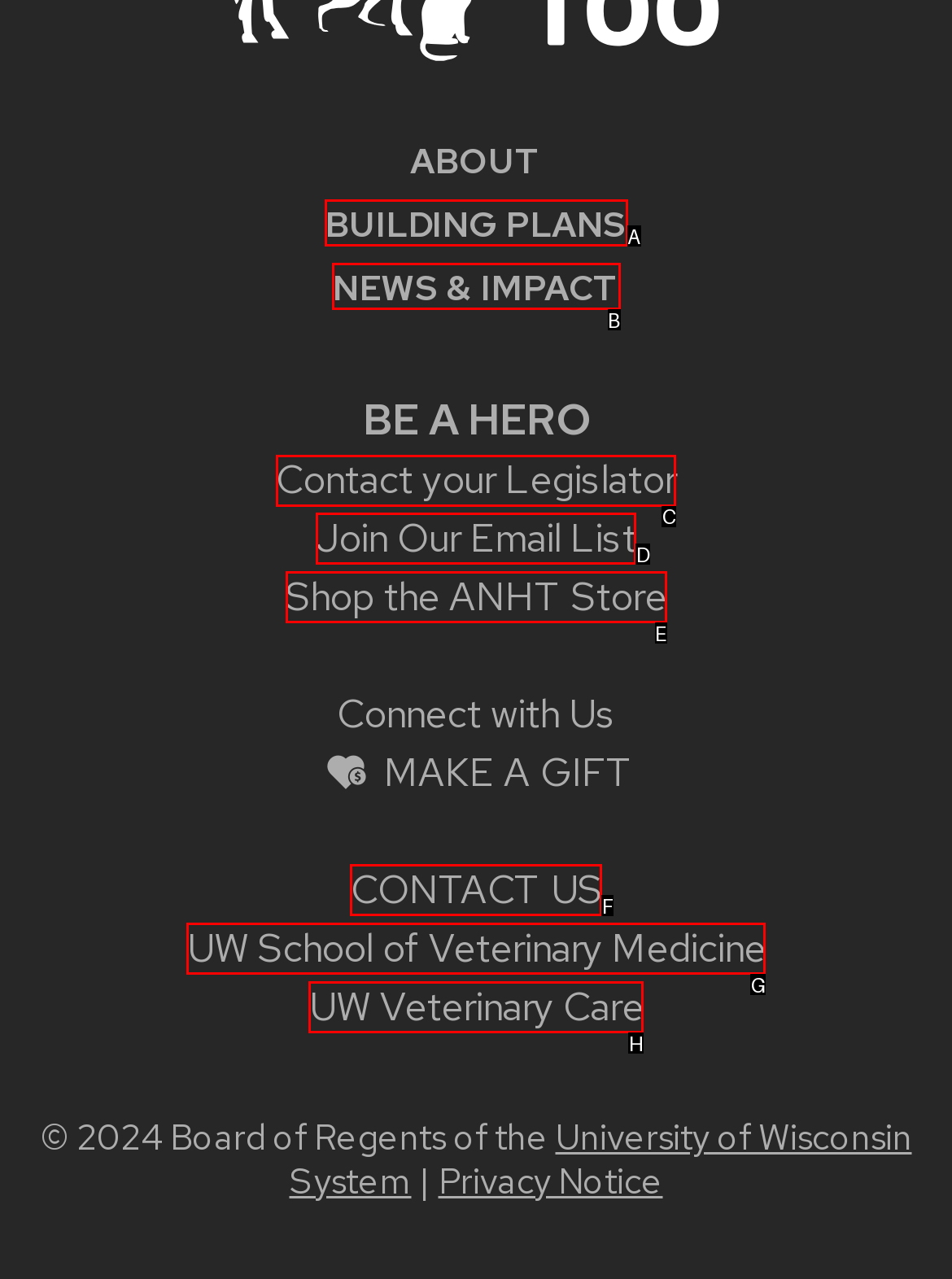Determine which HTML element should be clicked to carry out the following task: Contact your Legislator Respond with the letter of the appropriate option.

C